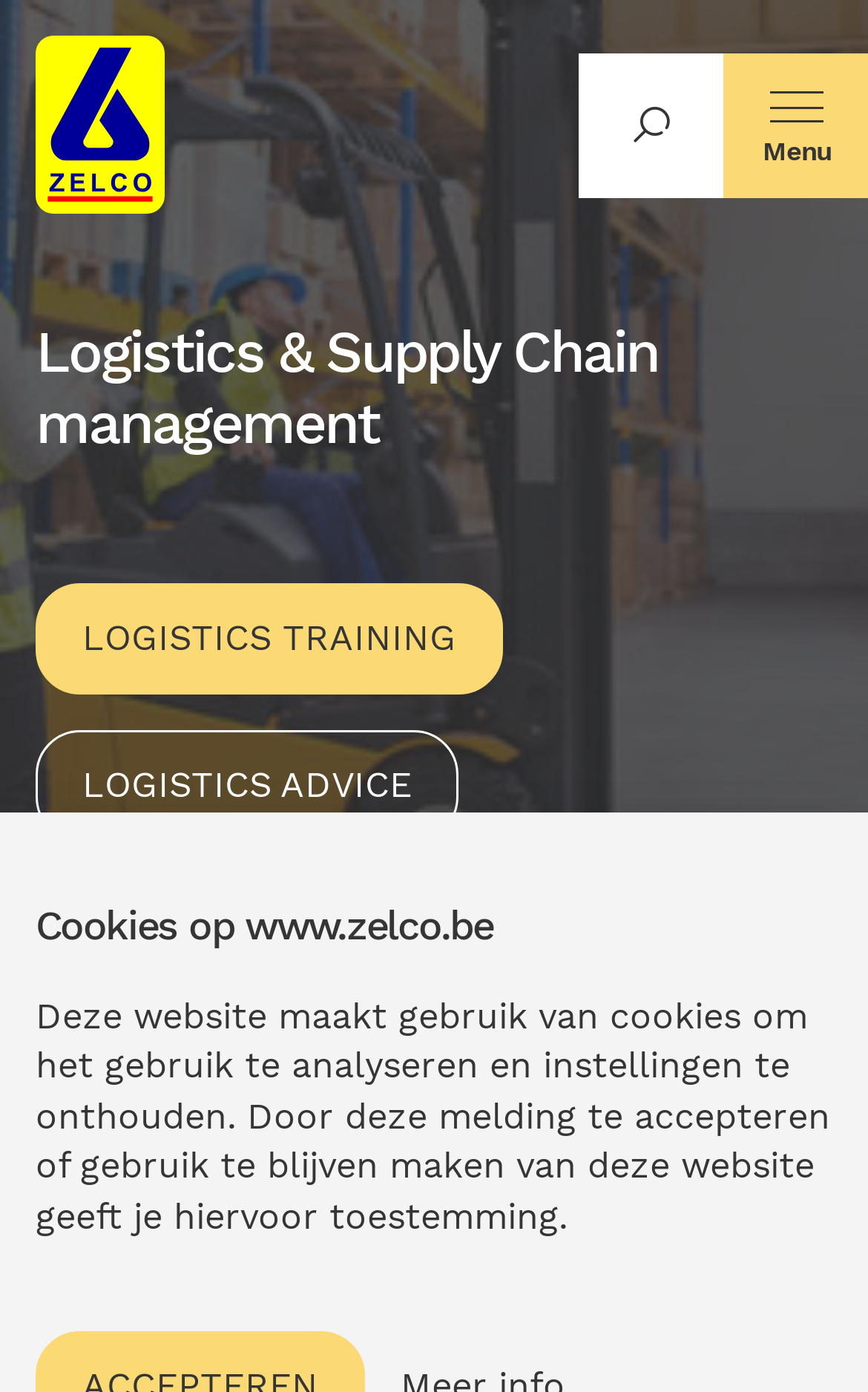What are the two types of logistics services provided?
We need a detailed and meticulous answer to the question.

The two types of logistics services provided by this company are 'LOGISTICS TRAINING' and 'LOGISTICS ADVICE' which are link elements located at the top of the webpage with bounding box coordinates [0.041, 0.419, 0.579, 0.499] and [0.041, 0.524, 0.528, 0.604] respectively.